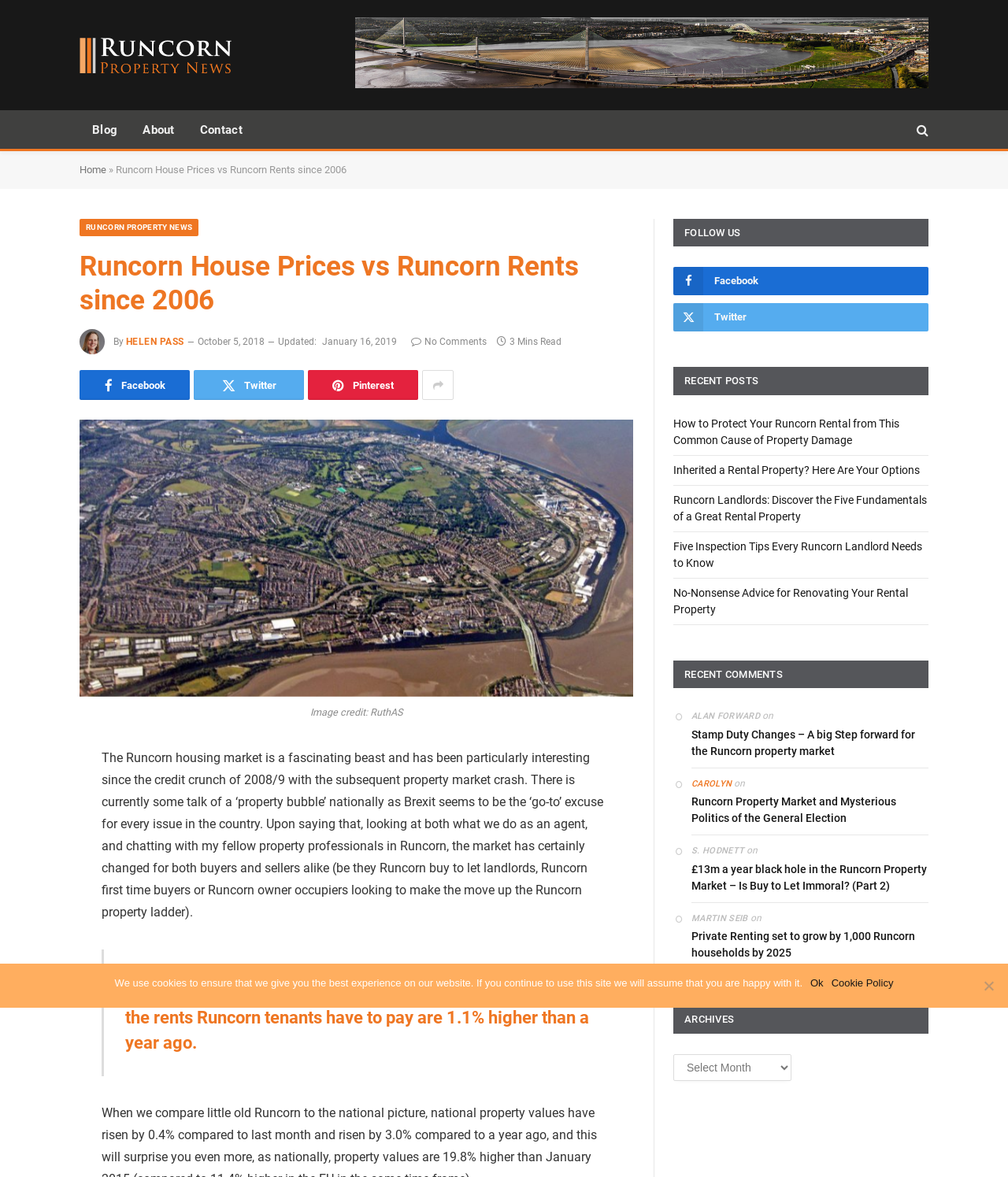Please provide a brief answer to the question using only one word or phrase: 
What is the date of the current article?

October 5, 2018